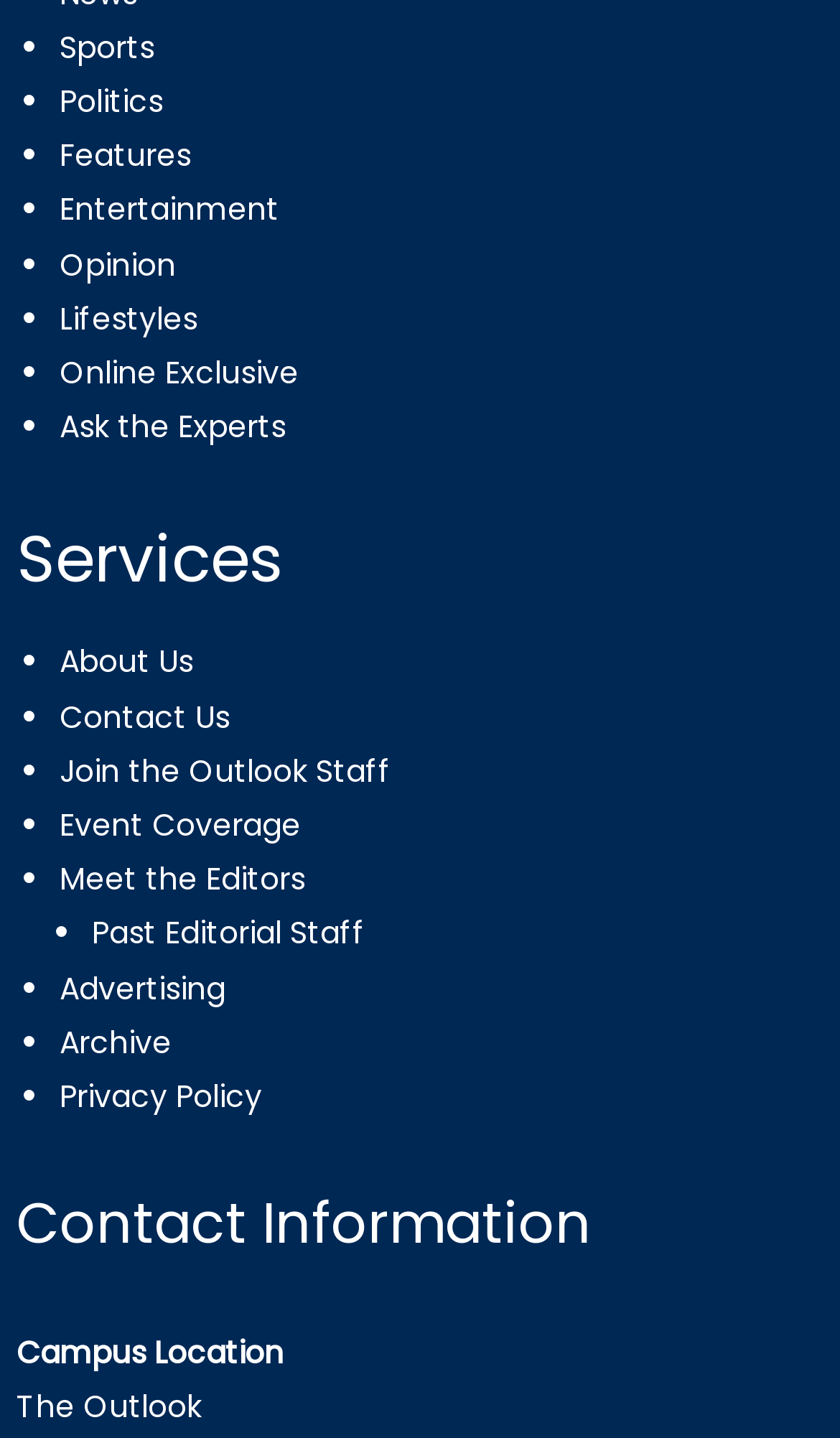Please find the bounding box coordinates of the element that needs to be clicked to perform the following instruction: "Click on Sports". The bounding box coordinates should be four float numbers between 0 and 1, represented as [left, top, right, bottom].

[0.071, 0.018, 0.184, 0.048]